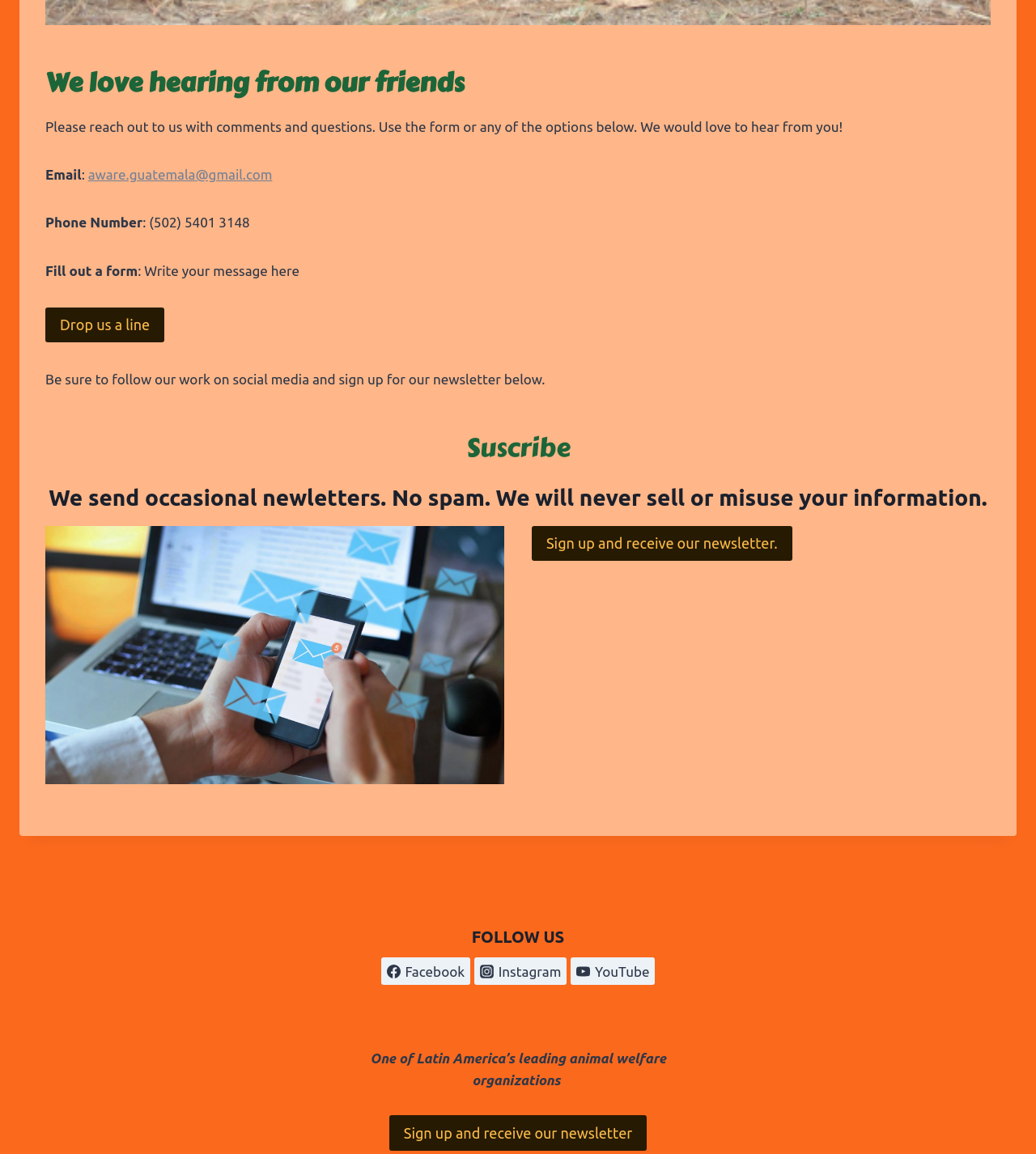What is the phone number to contact?
Look at the screenshot and give a one-word or phrase answer.

(502) 5401 3148